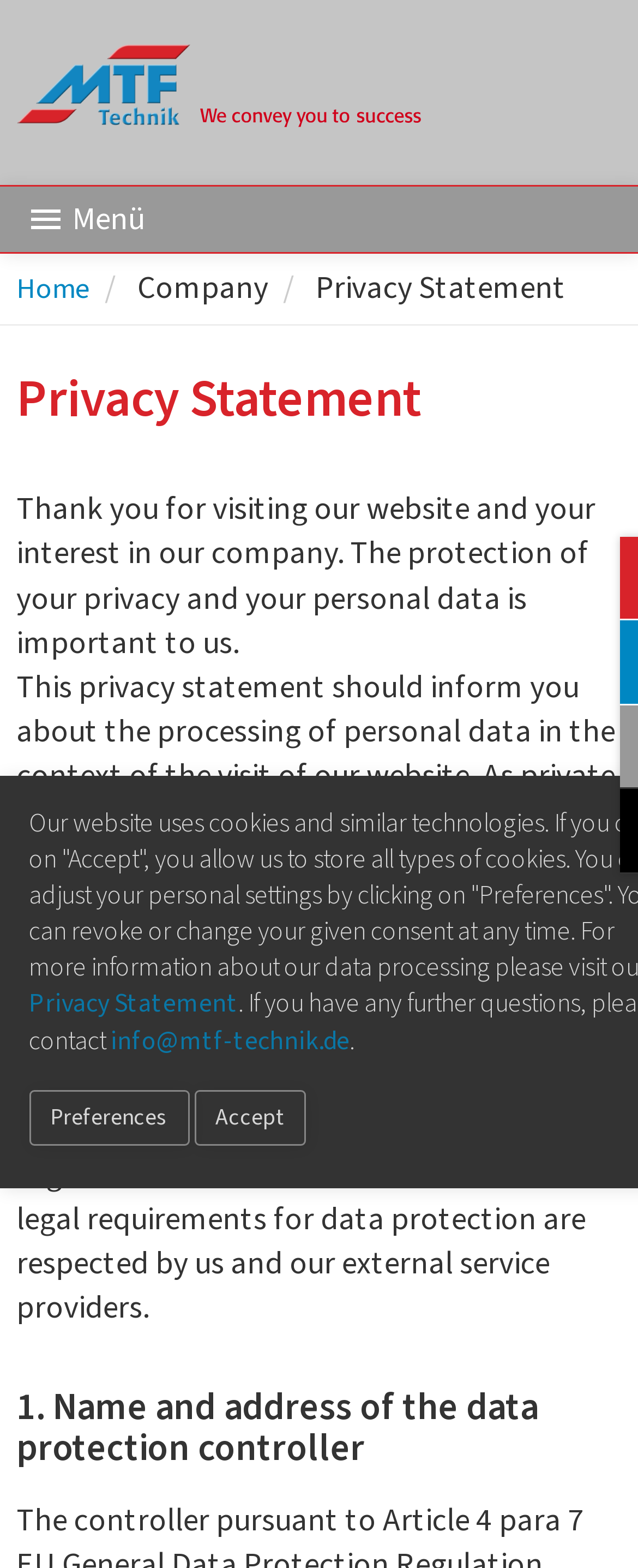Answer the question with a single word or phrase: 
What is the company's email address?

info@mtf-technik.de